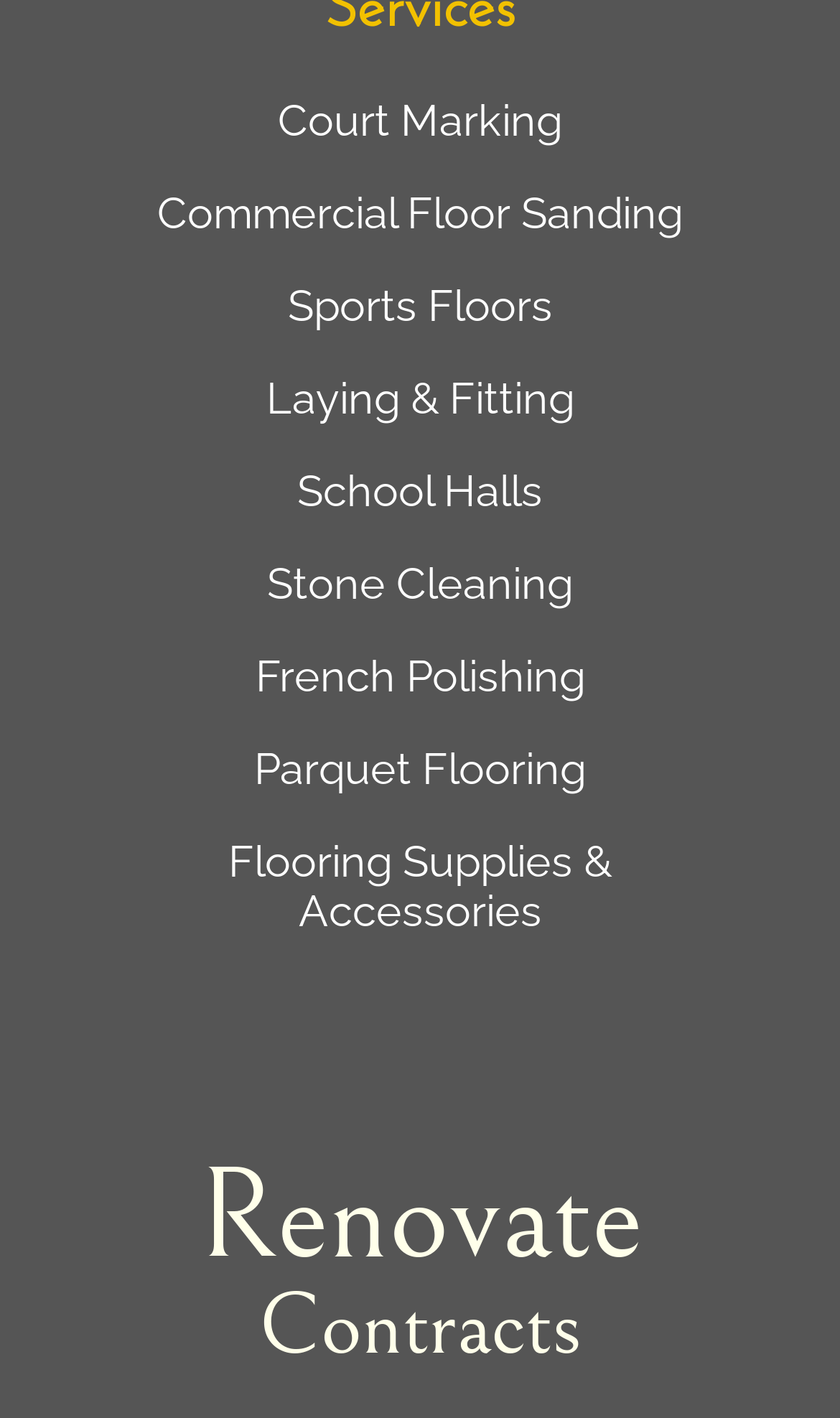Bounding box coordinates are to be given in the format (top-left x, top-left y, bottom-right x, bottom-right y). All values must be floating point numbers between 0 and 1. Provide the bounding box coordinate for the UI element described as: Commercial Floor Sanding

[0.187, 0.132, 0.813, 0.169]